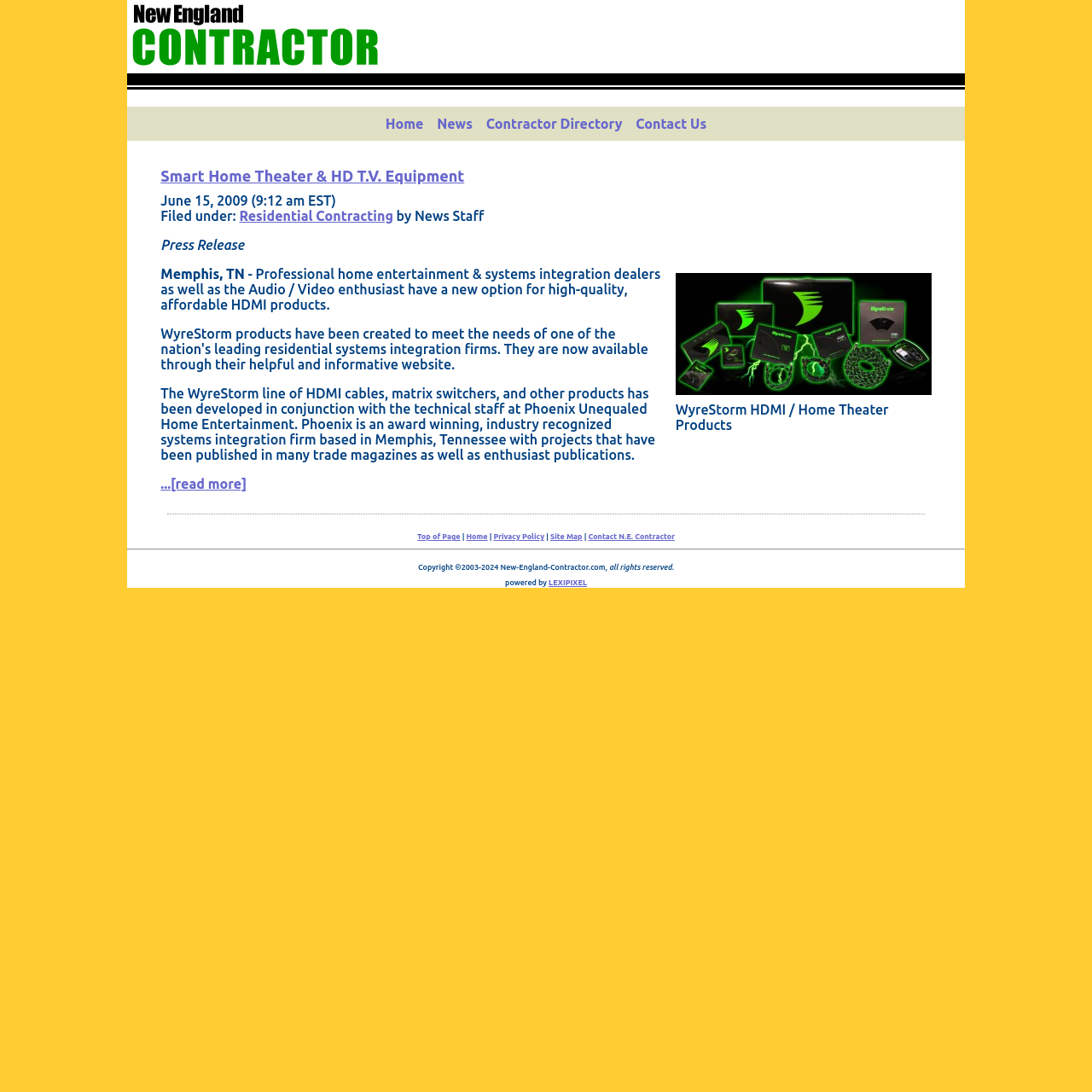What is the location mentioned in the article?
Based on the visual details in the image, please answer the question thoroughly.

I determined the location mentioned in the article by looking at the text element that says 'Memphis, TN', which is located in the article content.